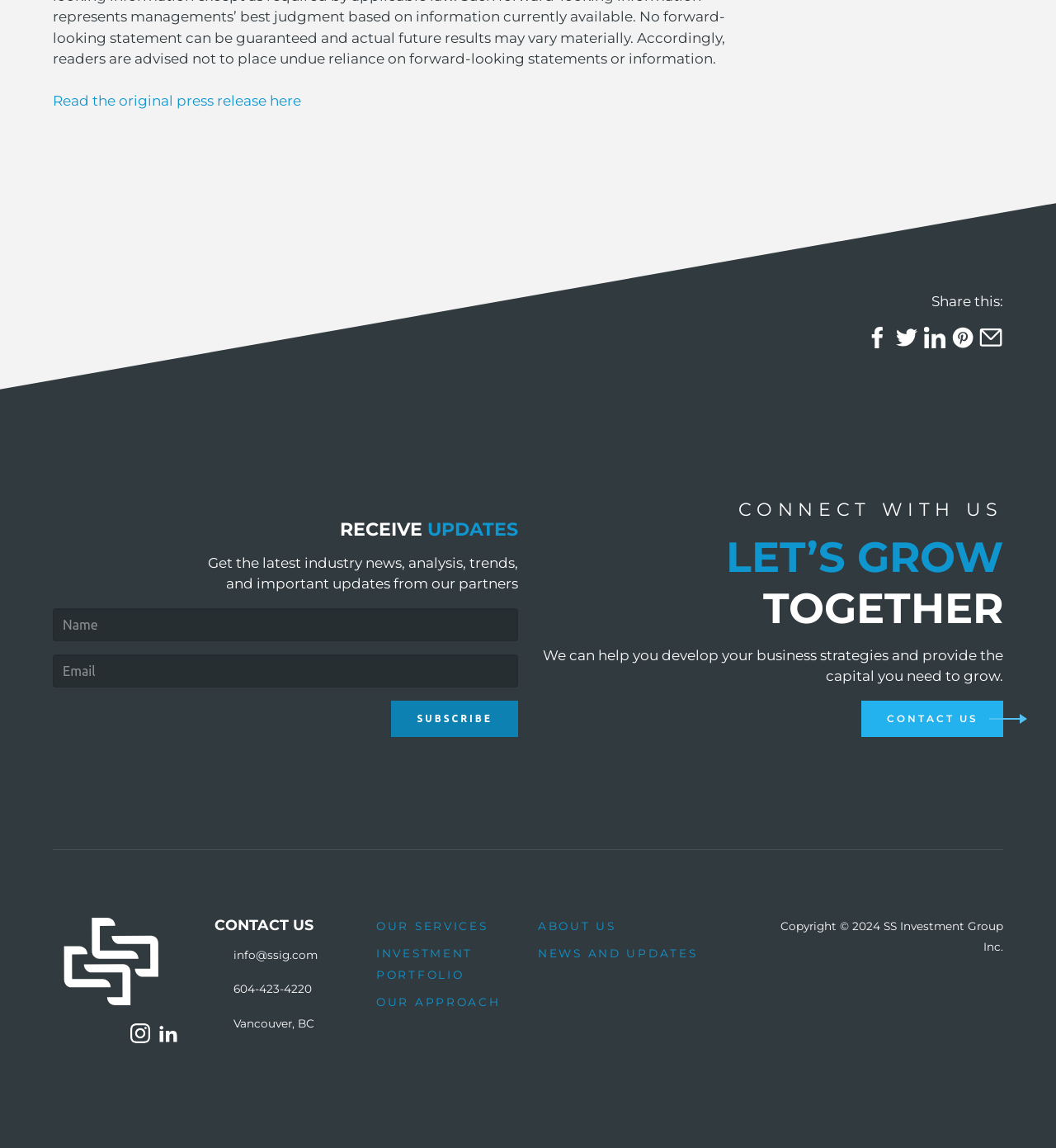Find the bounding box coordinates of the element to click in order to complete the given instruction: "View our services."

[0.356, 0.801, 0.462, 0.812]